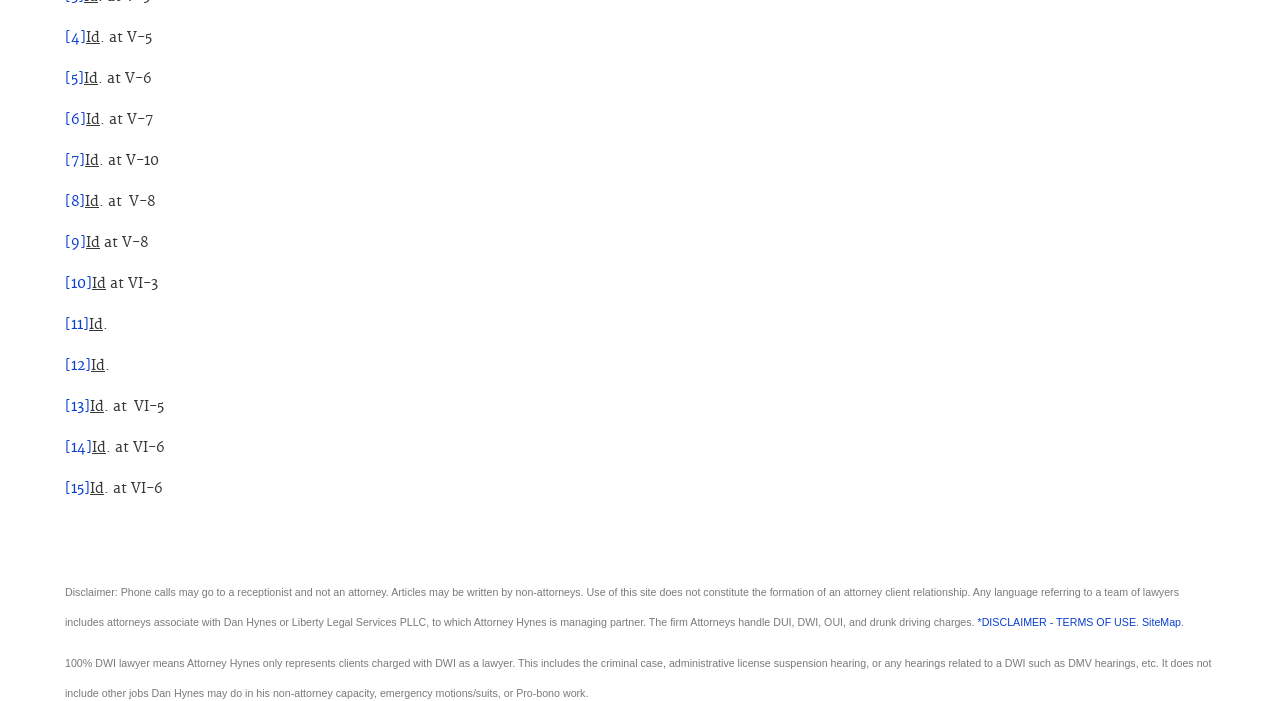How many links are on this webpage?
Based on the screenshot, provide your answer in one word or phrase.

15